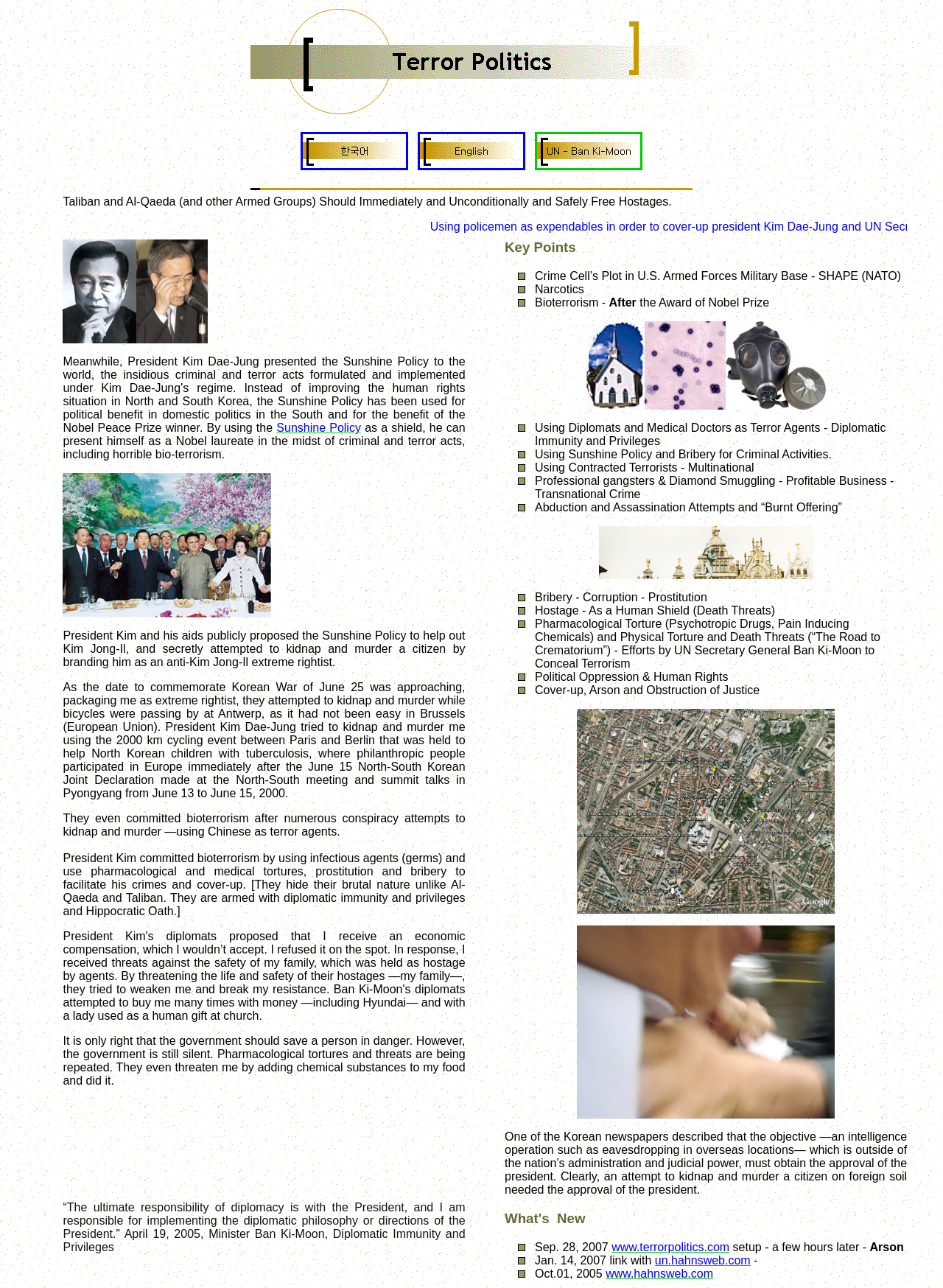Please determine the bounding box coordinates, formatted as (top-left x, top-left y, bottom-right x, bottom-right y), with all values as floating point numbers between 0 and 1. Identify the bounding box of the region described as: Multinational

[0.73, 0.358, 0.8, 0.368]